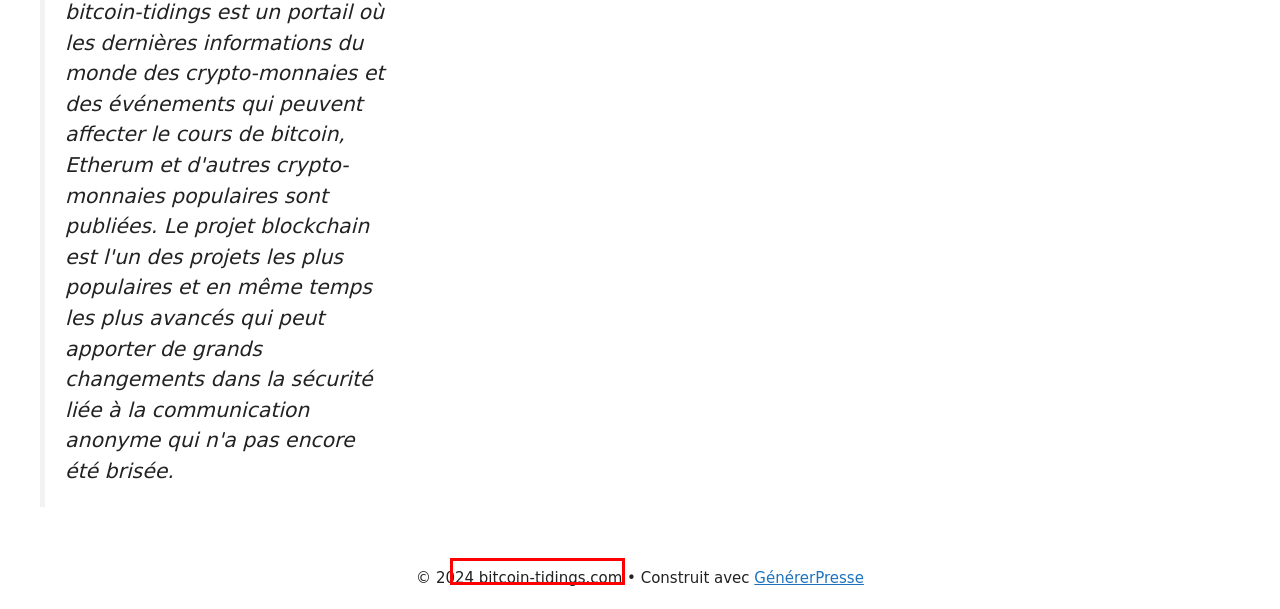Analyze the screenshot of a webpage featuring a red rectangle around an element. Pick the description that best fits the new webpage after interacting with the element inside the red bounding box. Here are the candidates:
A. Nouvelles Archives
B. Crypto Archives
C. Archives des mises à jour du marché
D. ETH Archives
E. Alchemy Archives
F. L'échange argentin de crypto-monnaie Buenbit lance des instruments de rendement Stablecoin
G. Archives des crypto-monnaies
H. Ukraine Ethereum Archives

H